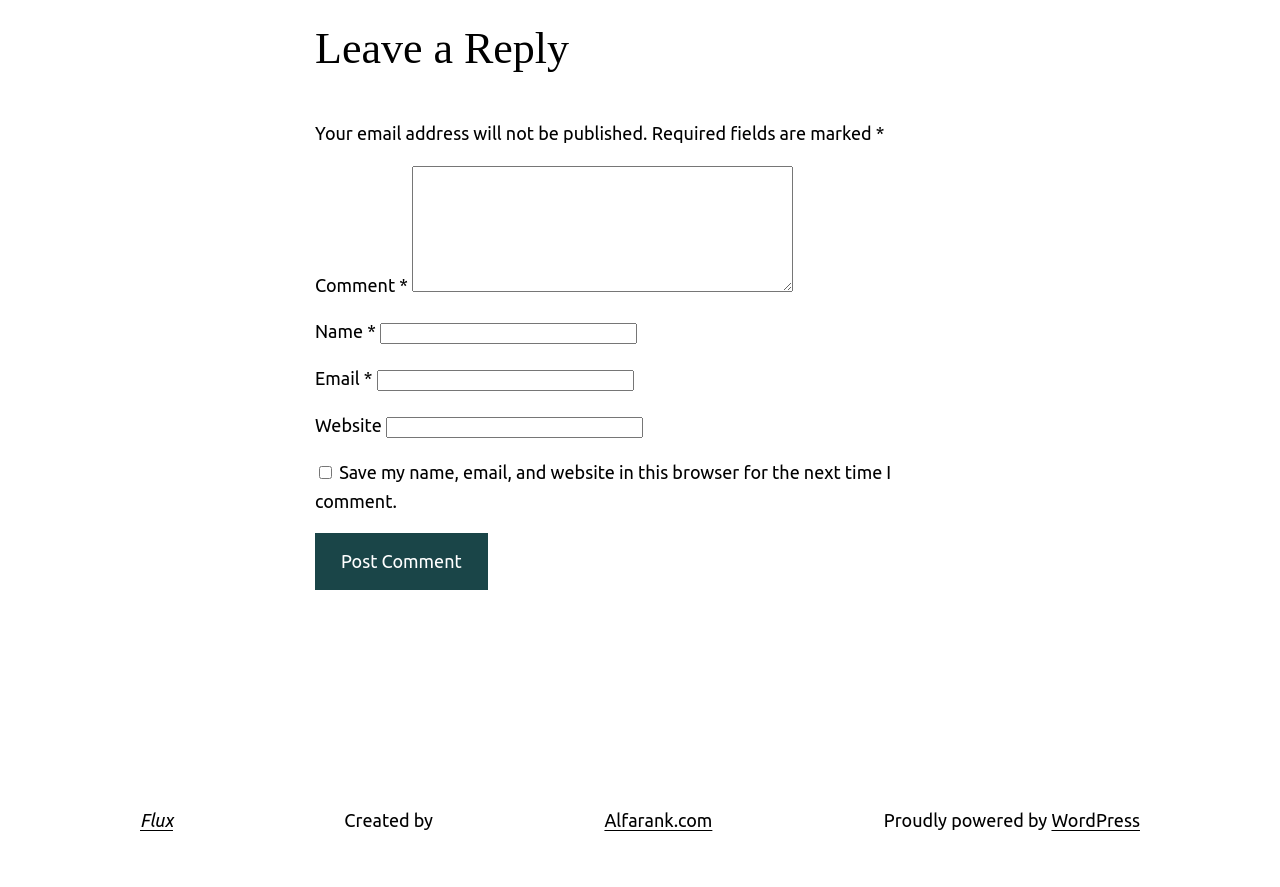What is the function of the checkbox?
Using the screenshot, give a one-word or short phrase answer.

To save user information